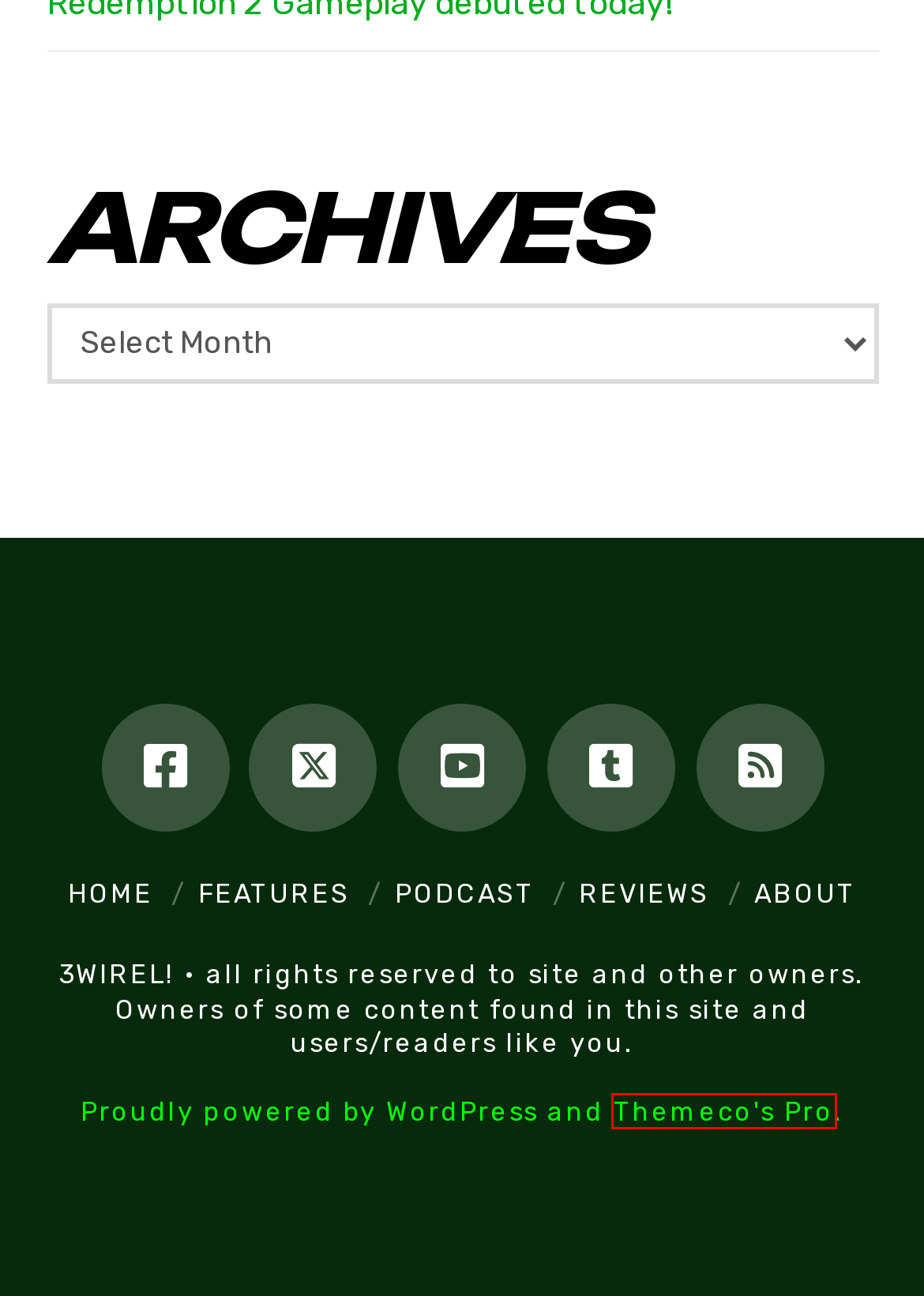Observe the screenshot of a webpage with a red bounding box highlighting an element. Choose the webpage description that accurately reflects the new page after the element within the bounding box is clicked. Here are the candidates:
A. Reviews | 3WIREL!
B. 3WIREL!
C. Blog Tool, Publishing Platform, and CMS | WordPress.org English (Canada)
D. Podcast | 3WIREL!
E. Features | 3WIREL!
F. The Future of WordPress Themes & Ultimate Site Builder - Pro by Themeco
G. About | 3WIREL!
H. Sonic Boom: Fire and Ice Getting Launch Edition | 3WIREL!

F